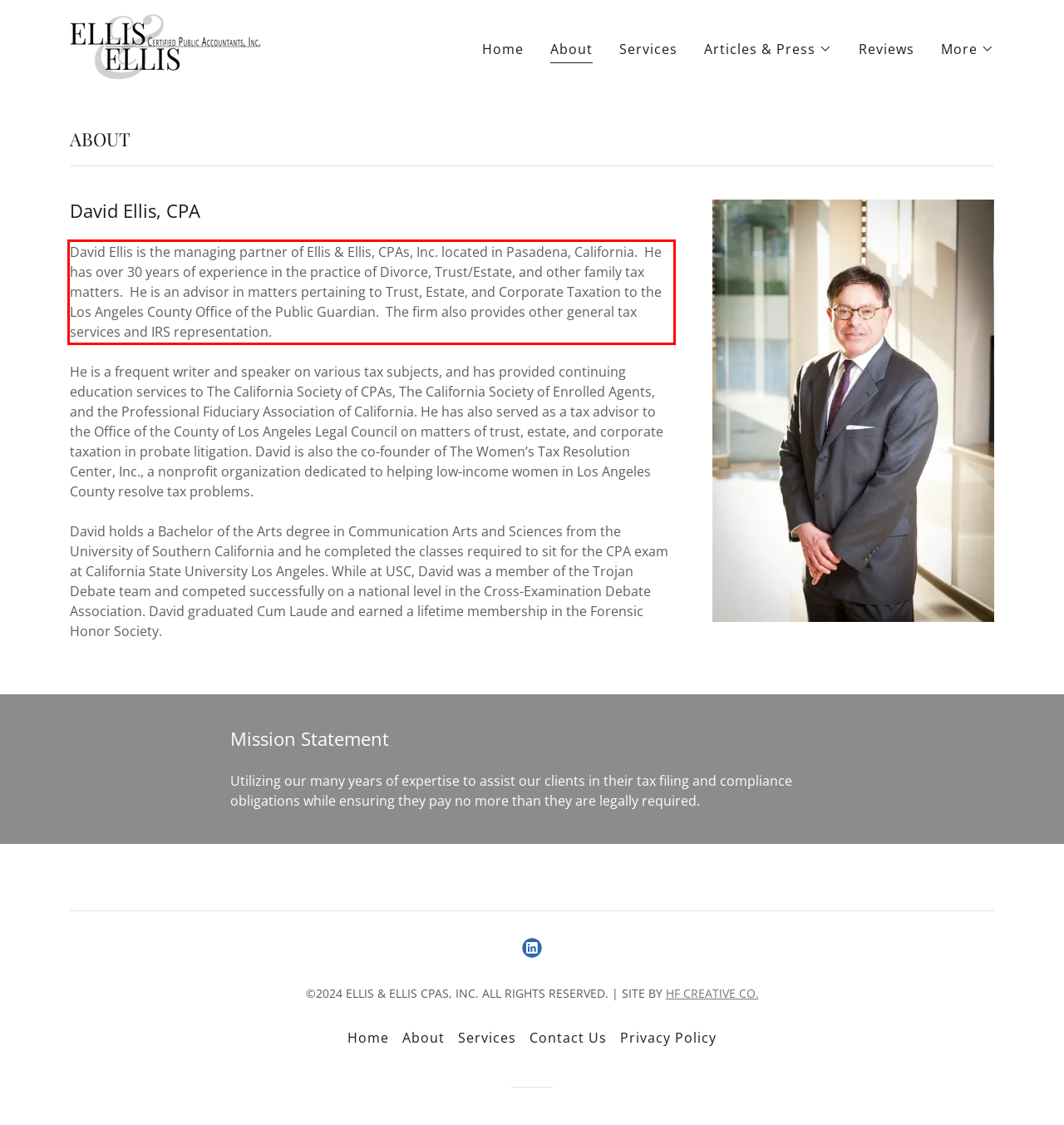From the given screenshot of a webpage, identify the red bounding box and extract the text content within it.

David Ellis is the managing partner of Ellis & Ellis, CPAs, Inc. located in Pasadena, California. He has over 30 years of experience in the practice of Divorce, Trust/Estate, and other family tax matters. He is an advisor in matters pertaining to Trust, Estate, and Corporate Taxation to the Los Angeles County Office of the Public Guardian. The firm also provides other general tax services and IRS representation.